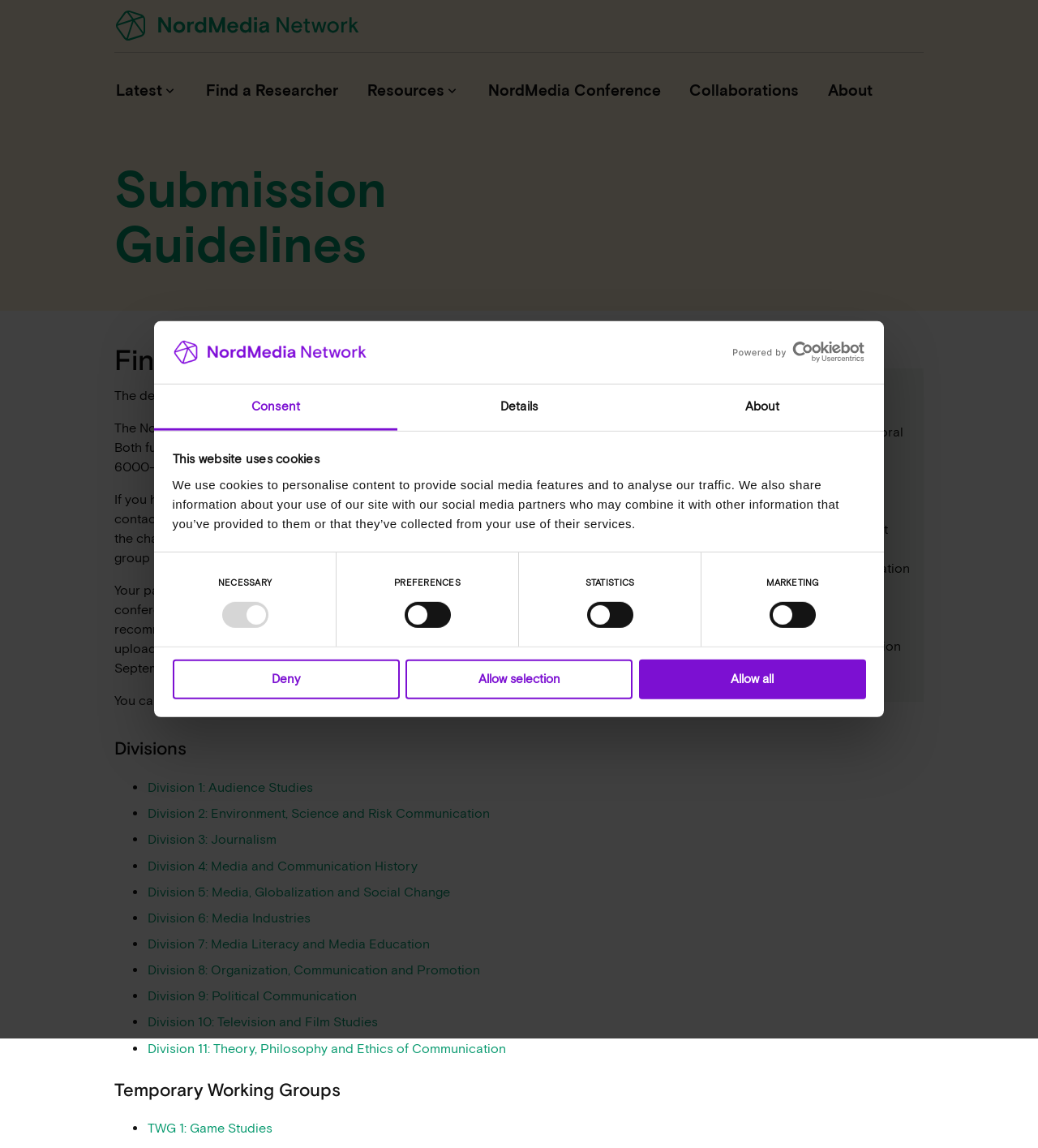Give a short answer using one word or phrase for the question:
What is the deadline for final submissions?

31 July 2021